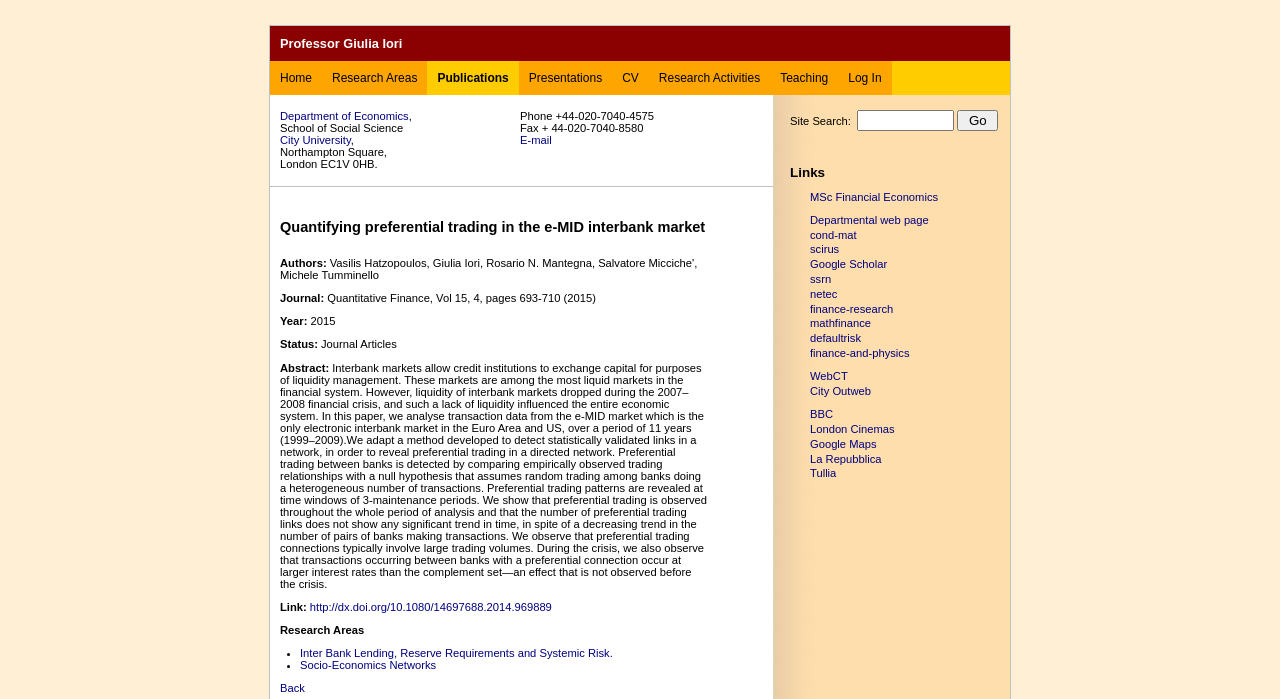Please locate the UI element described by "defaultrisk" and provide its bounding box coordinates.

[0.633, 0.475, 0.673, 0.492]